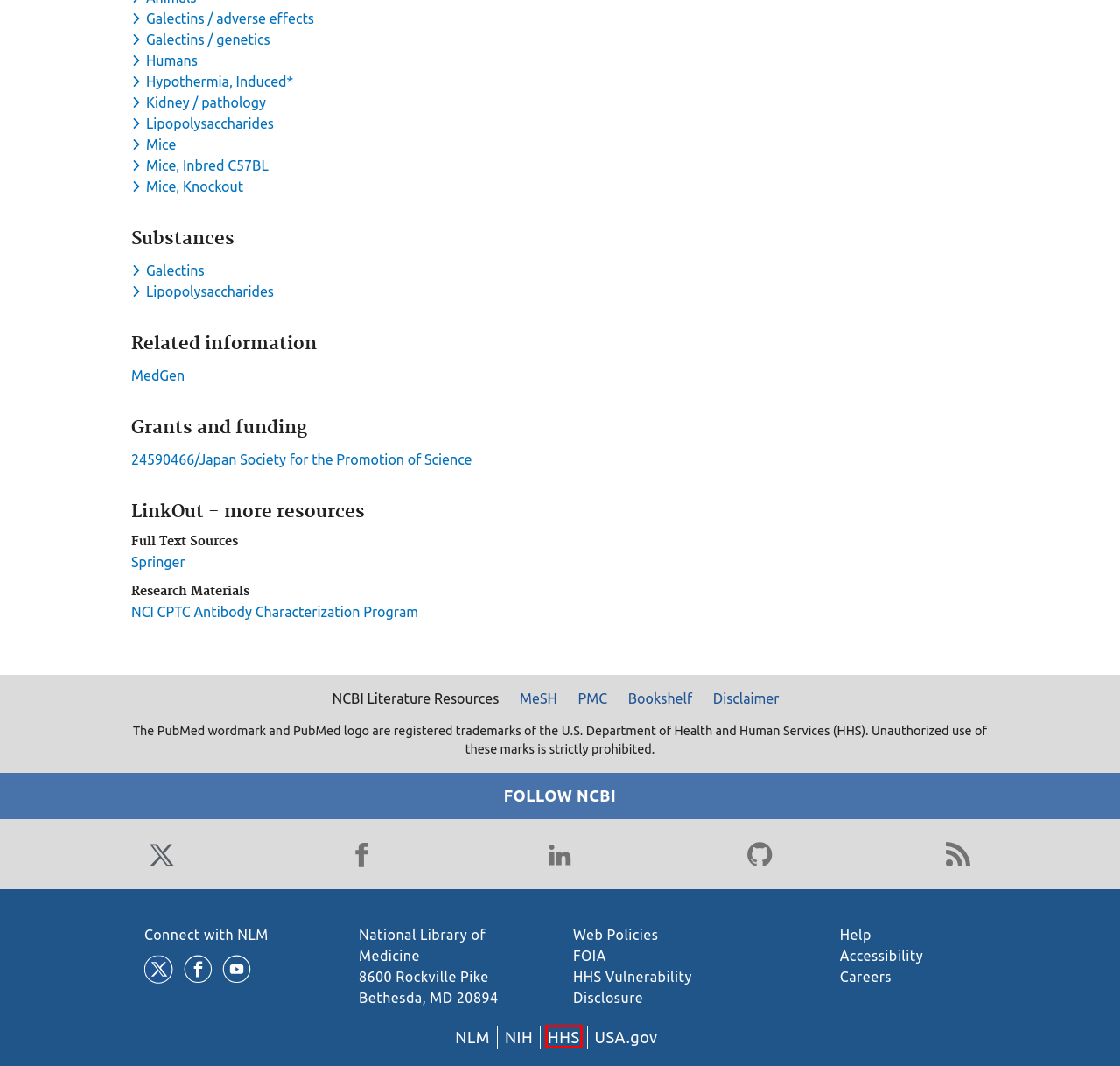You have received a screenshot of a webpage with a red bounding box indicating a UI element. Please determine the most fitting webpage description that matches the new webpage after clicking on the indicated element. The choices are:
A. NLM Web Policies
B. Vulnerability Disclosure Policy | HHS.gov
C. Department of Health & Human Services | HHS.gov
D. Connect with NLM
E. Careers @ NLM
F. Home - MeSH - NCBI
G. NCBI Insights - News about NCBI resources and events
H. Home - Books - NCBI

C